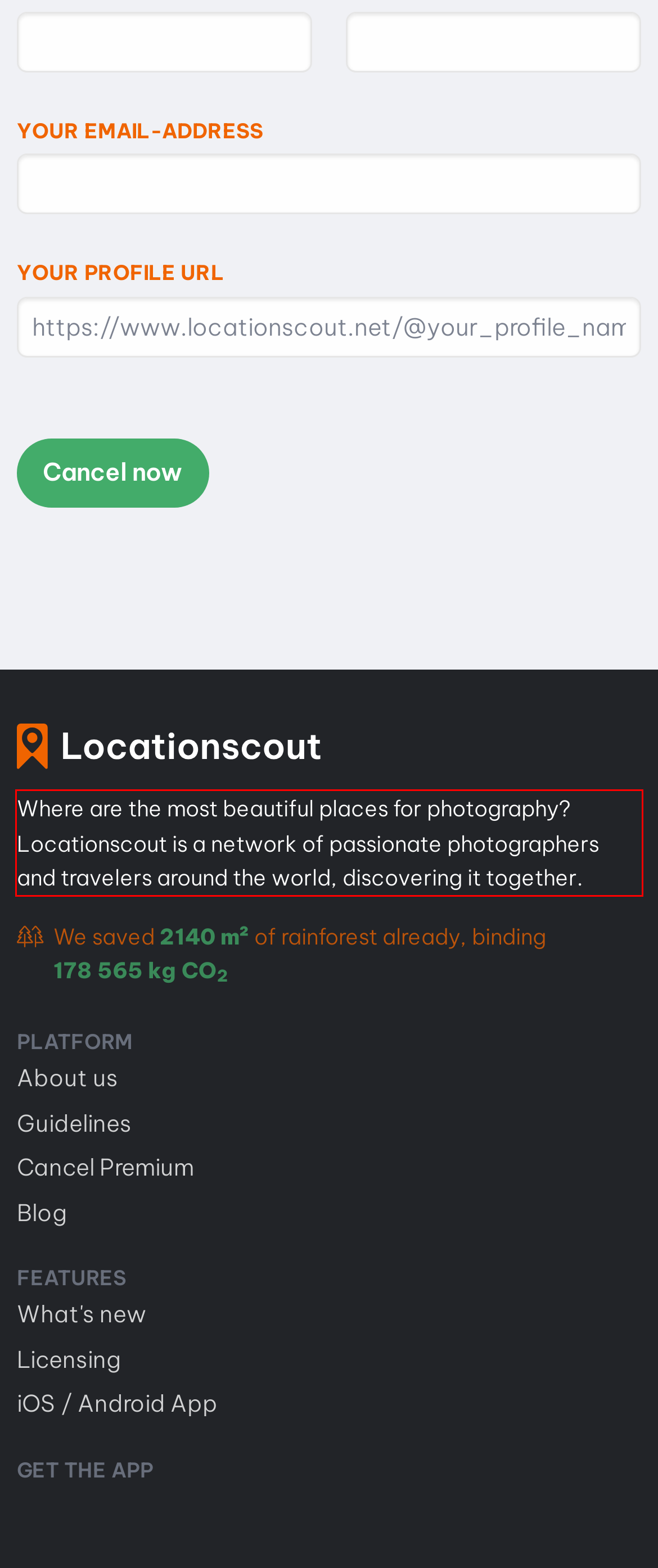You have a screenshot of a webpage with a red bounding box. Use OCR to generate the text contained within this red rectangle.

Where are the most beautiful places for photography? Locationscout is a network of passionate photographers and travelers around the world, discovering it together.